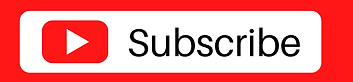Provide an in-depth description of all elements within the image.

The image displays a prominent "Subscribe" button designed in the recognizable YouTube style. The button features the iconic YouTube play symbol in white against a bright red background, emphasizing action and engagement. The word "Subscribe" is boldly printed in black text, inviting viewers to join the channel for updates and content. This visual encourages viewer interaction by suggesting they support the channel through subscriptions, enhancing their connection to the shared content. The overall design is vibrant and intuitive, catering to a digital audience familiar with social media prompts.